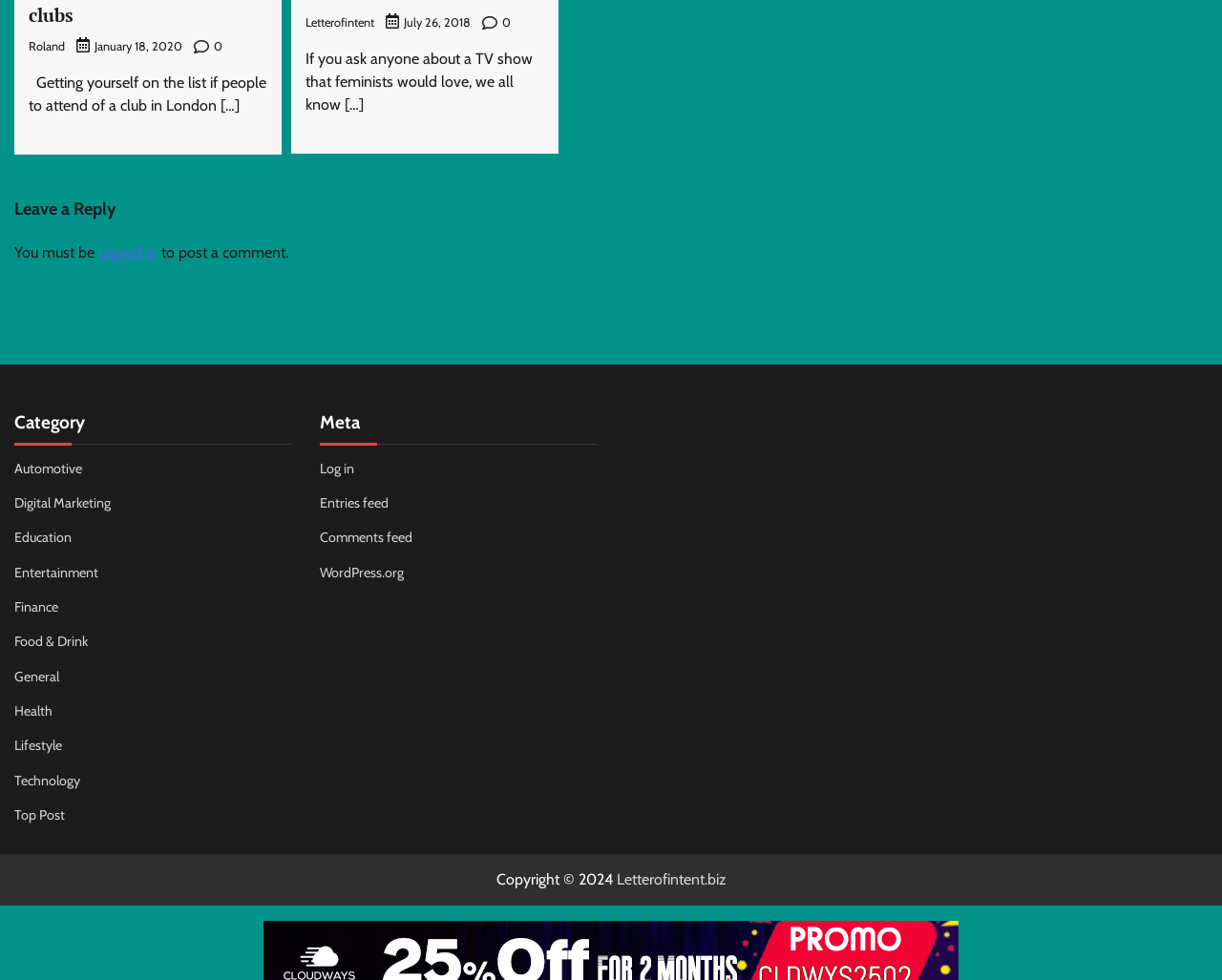Locate the bounding box coordinates of the area where you should click to accomplish the instruction: "Click on the 'Automotive' category link".

[0.012, 0.469, 0.067, 0.487]